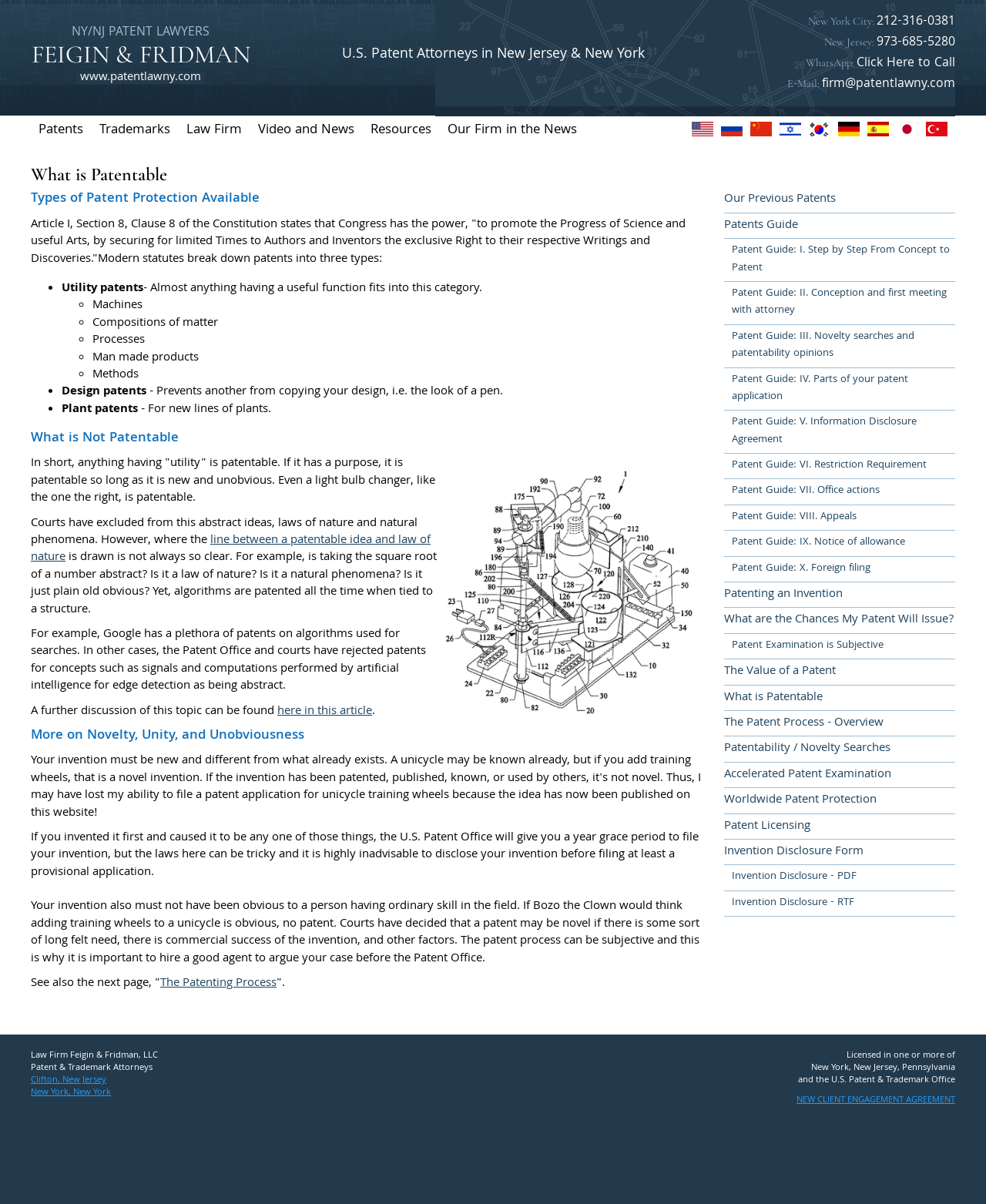Can you look at the image and give a comprehensive answer to the question:
What is not patentable?

Based on the webpage content, courts have excluded from patentability abstract ideas, laws of nature, and natural phenomena. However, the line between a patentable idea and law of nature is not always clear.